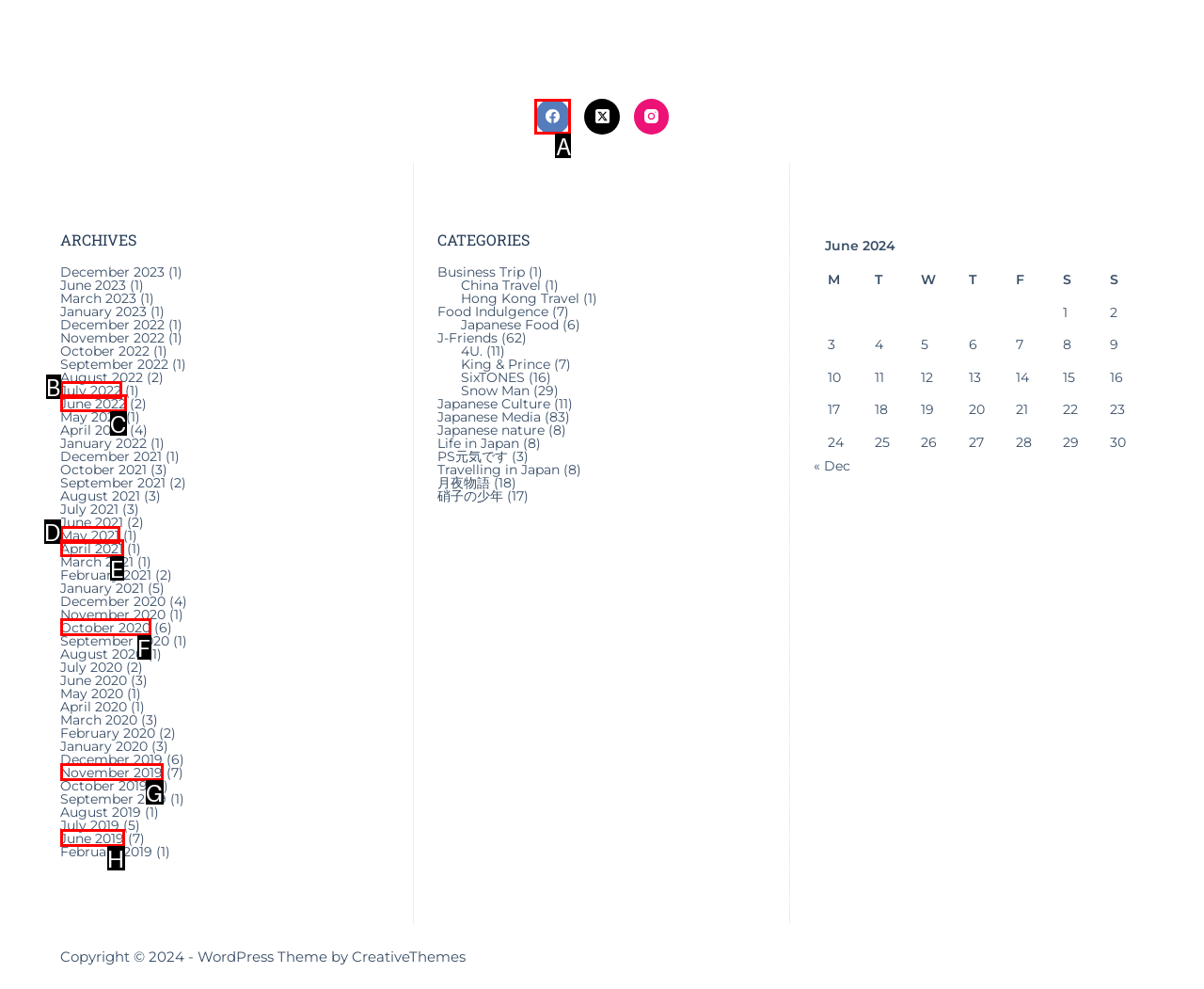Indicate which HTML element you need to click to complete the task: Click on Facebook link. Provide the letter of the selected option directly.

A